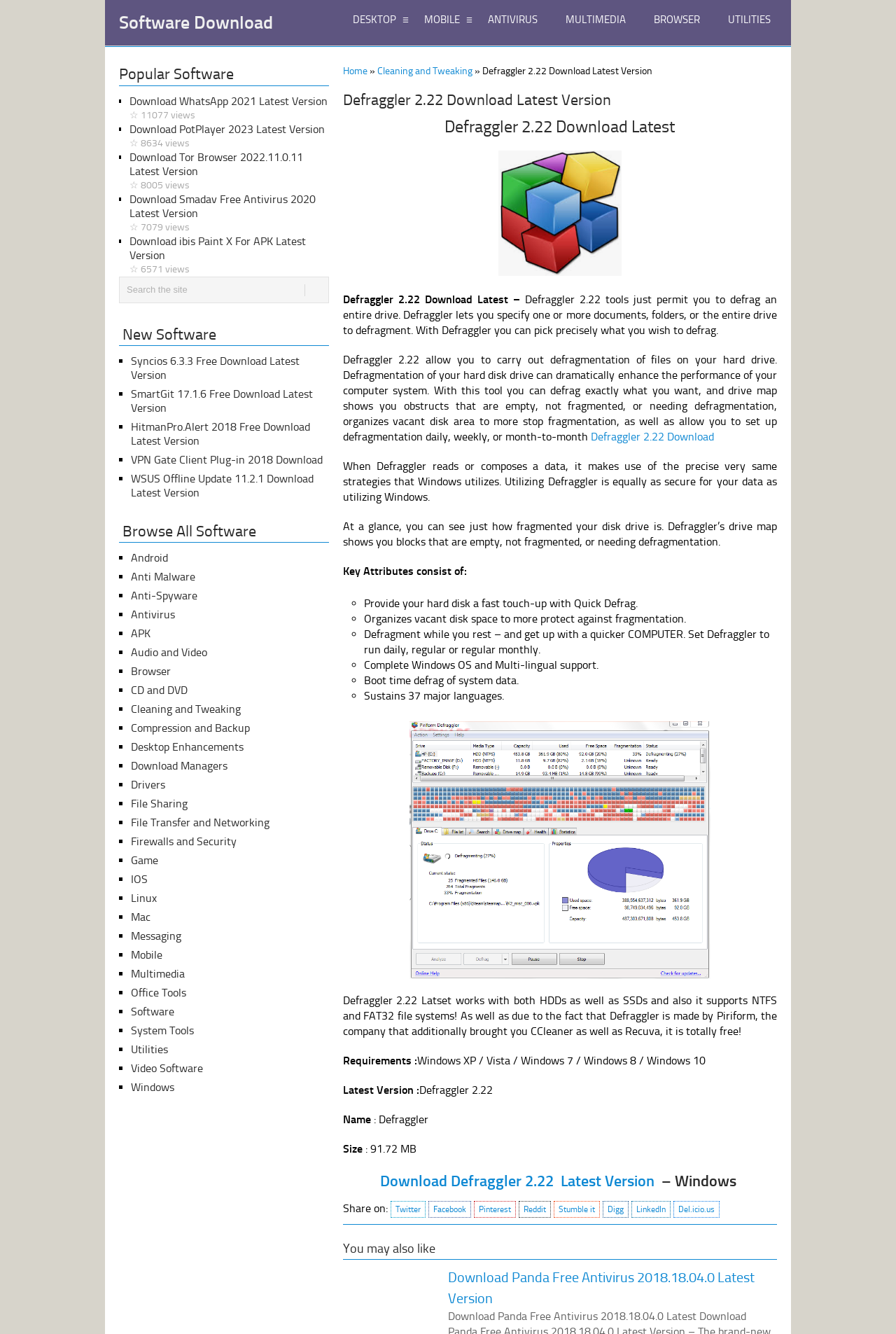Provide a one-word or short-phrase response to the question:
What is the purpose of Defraggler?

Defragmentation